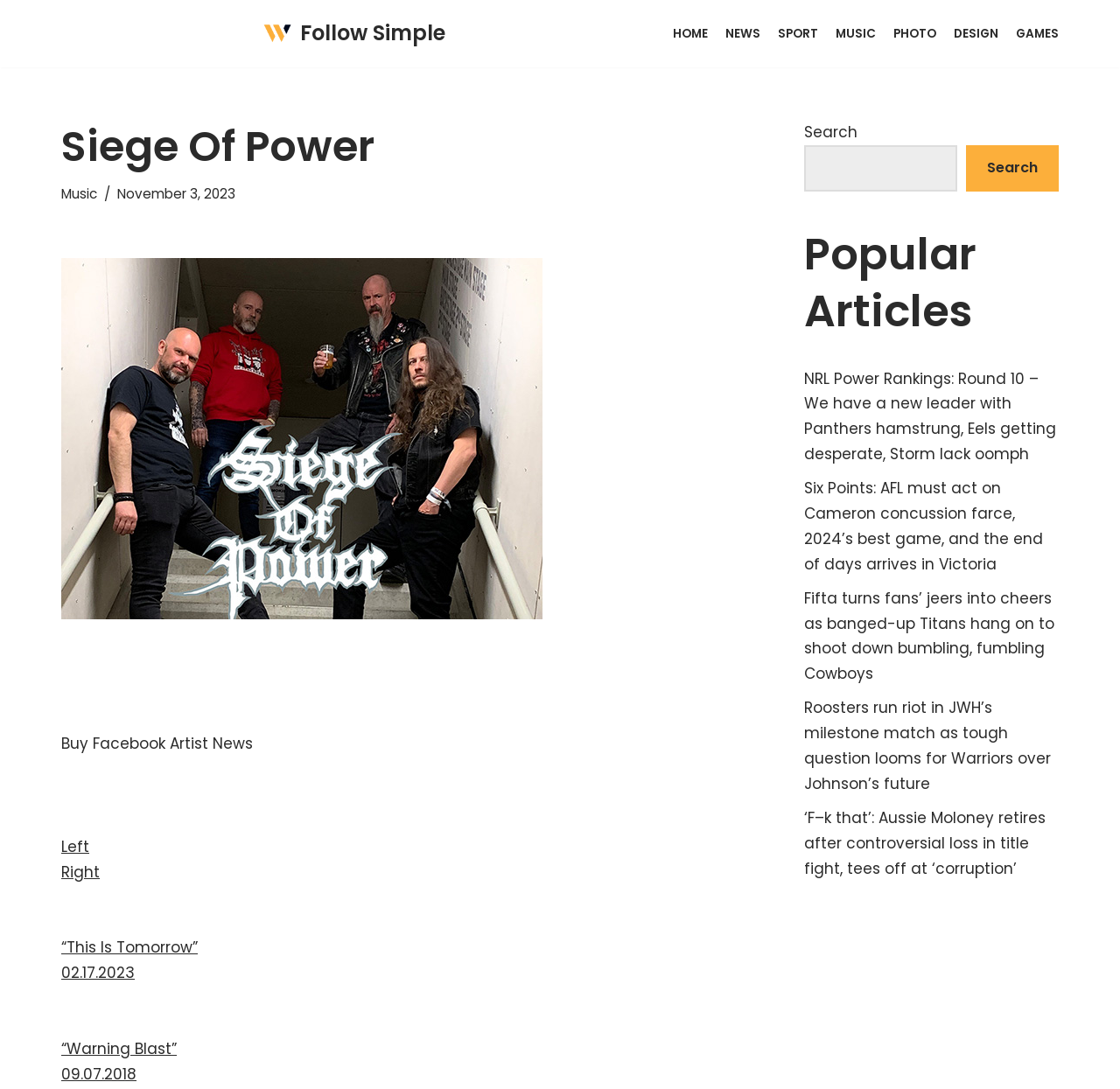Provide a one-word or short-phrase answer to the question:
What is the date of the latest article?

November 3, 2023